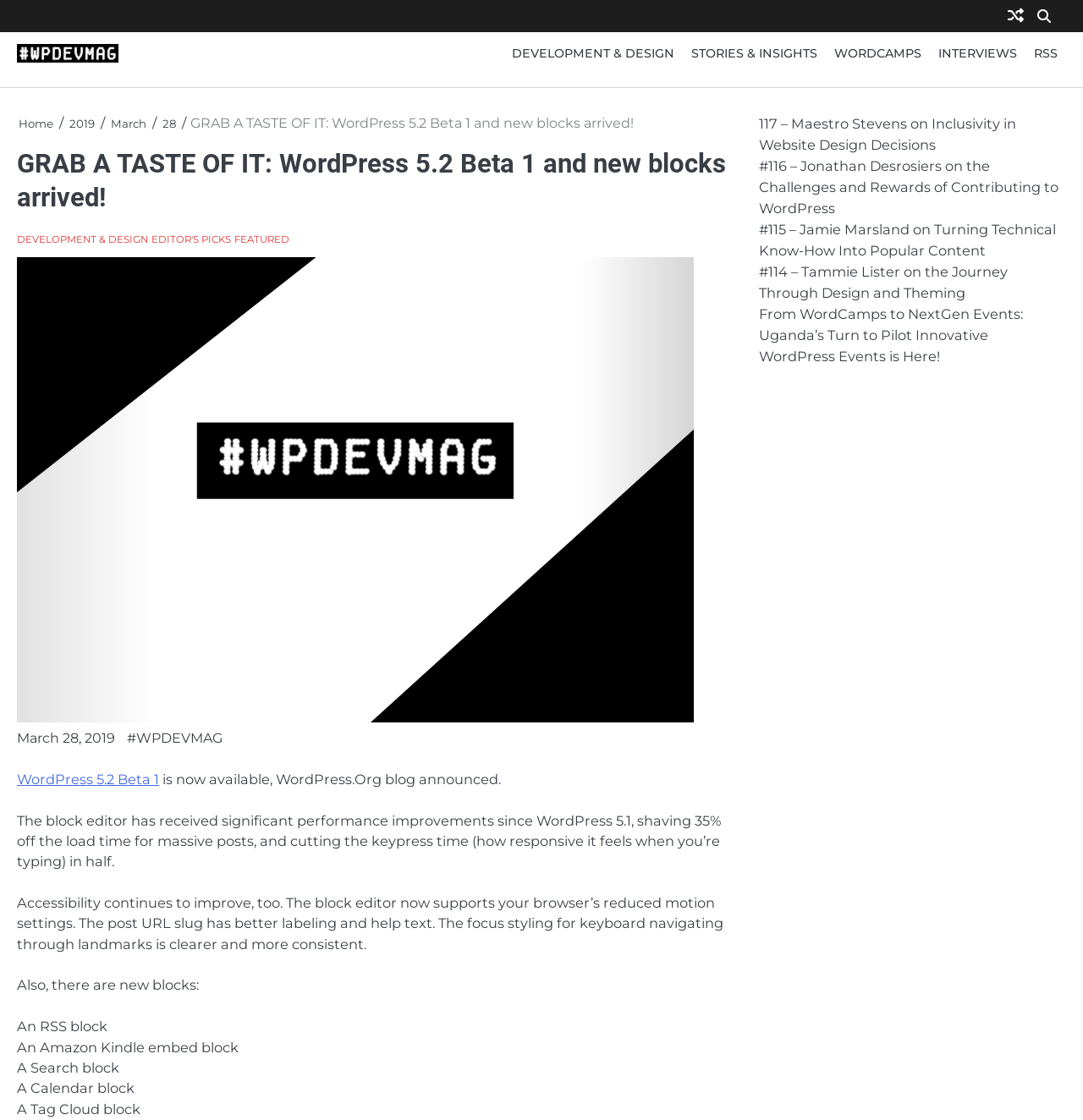Please identify the bounding box coordinates of the element that needs to be clicked to execute the following command: "Explore the WordPress events". Provide the bounding box using four float numbers between 0 and 1, formatted as [left, top, right, bottom].

[0.701, 0.273, 0.945, 0.326]